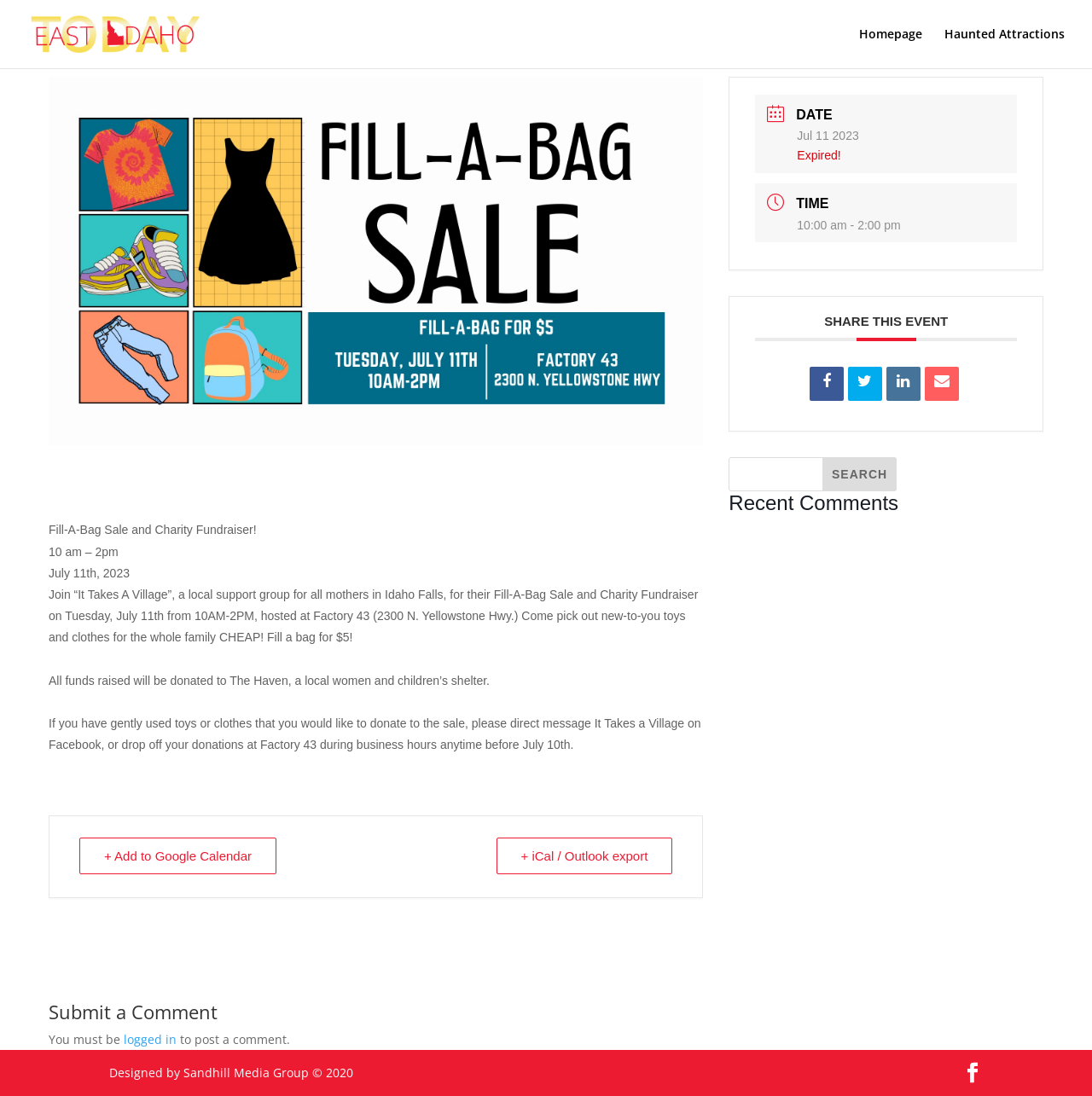What is the time of the event?
Please provide a detailed answer to the question.

I found the time of the event by looking at the StaticText element with the text '10 am – 2 pm' which is located below the event title.